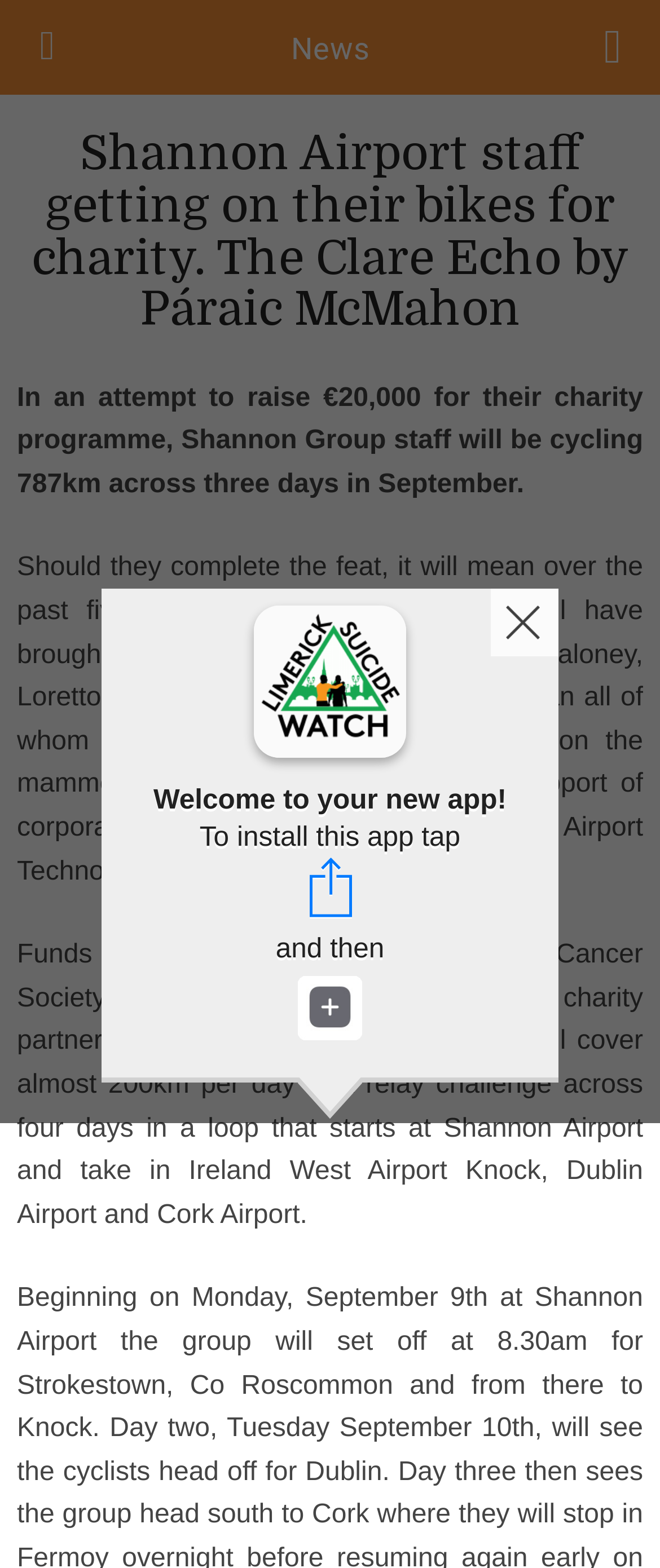What is the main heading of this webpage? Please extract and provide it.

Shannon Airport staff getting on their bikes for charity. The Clare Echo by Páraic McMahon